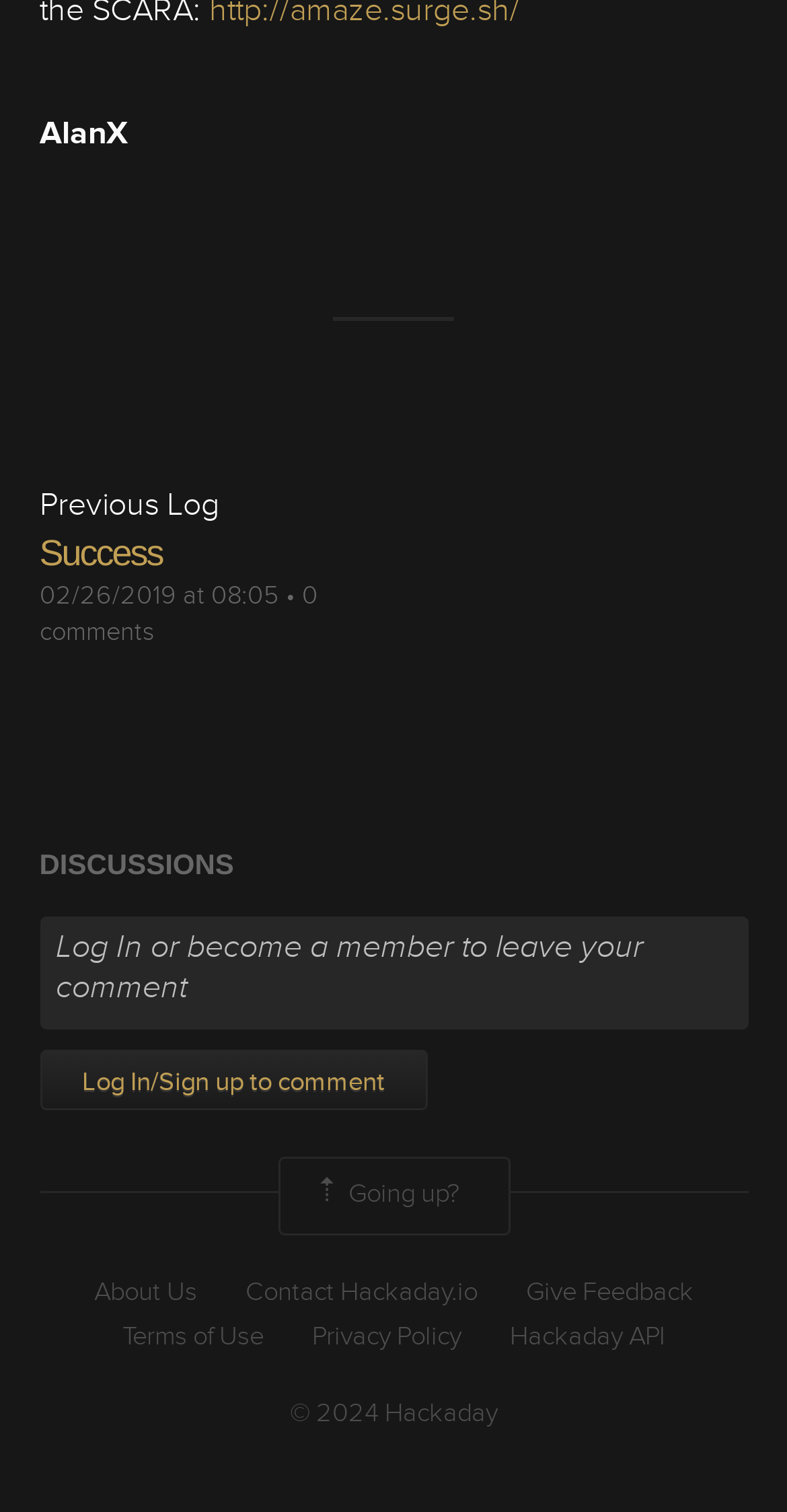Can you provide the bounding box coordinates for the element that should be clicked to implement the instruction: "Click on the 'Success' link"?

[0.05, 0.352, 0.206, 0.379]